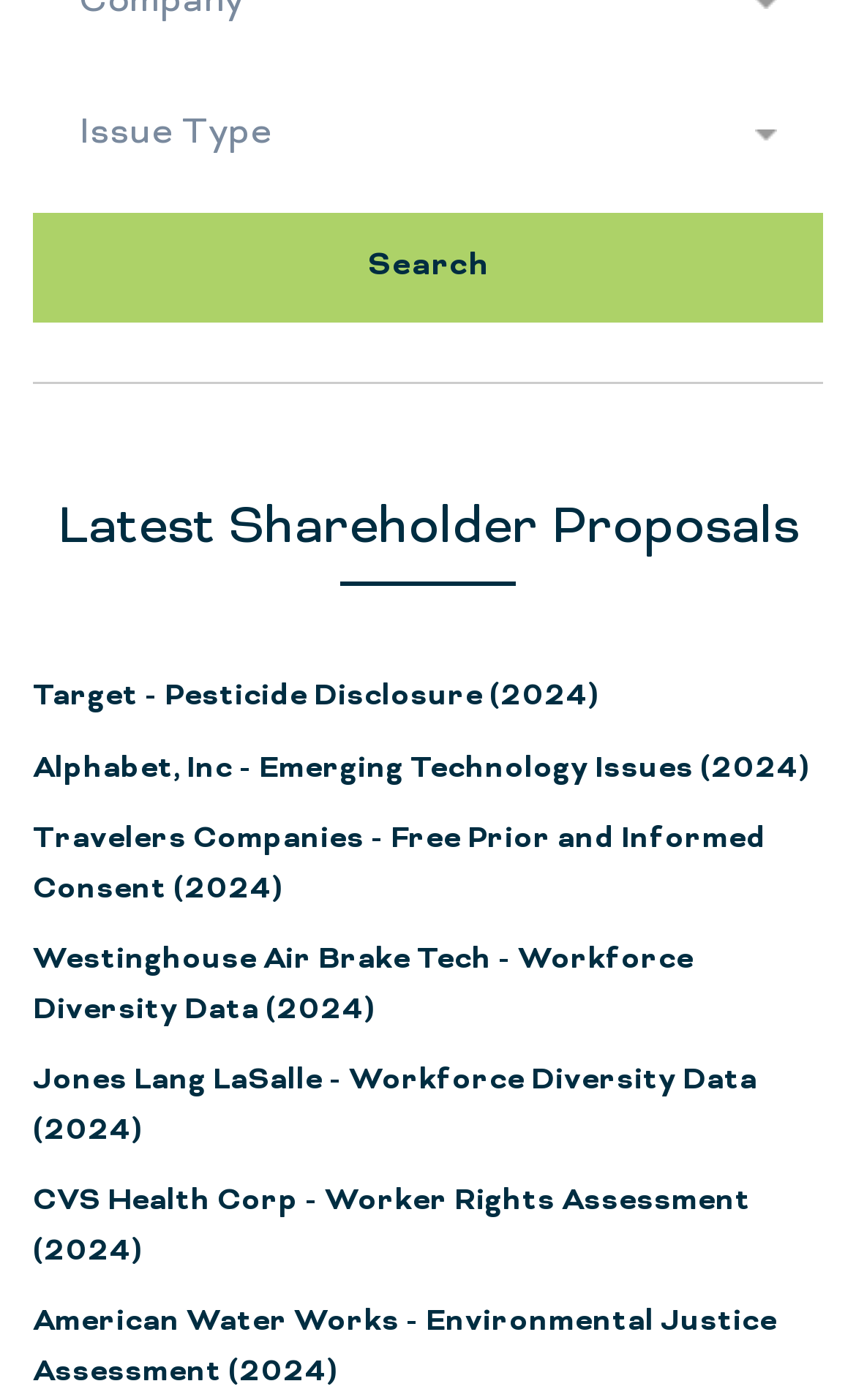Is the combobox expanded?
Respond with a short answer, either a single word or a phrase, based on the image.

False